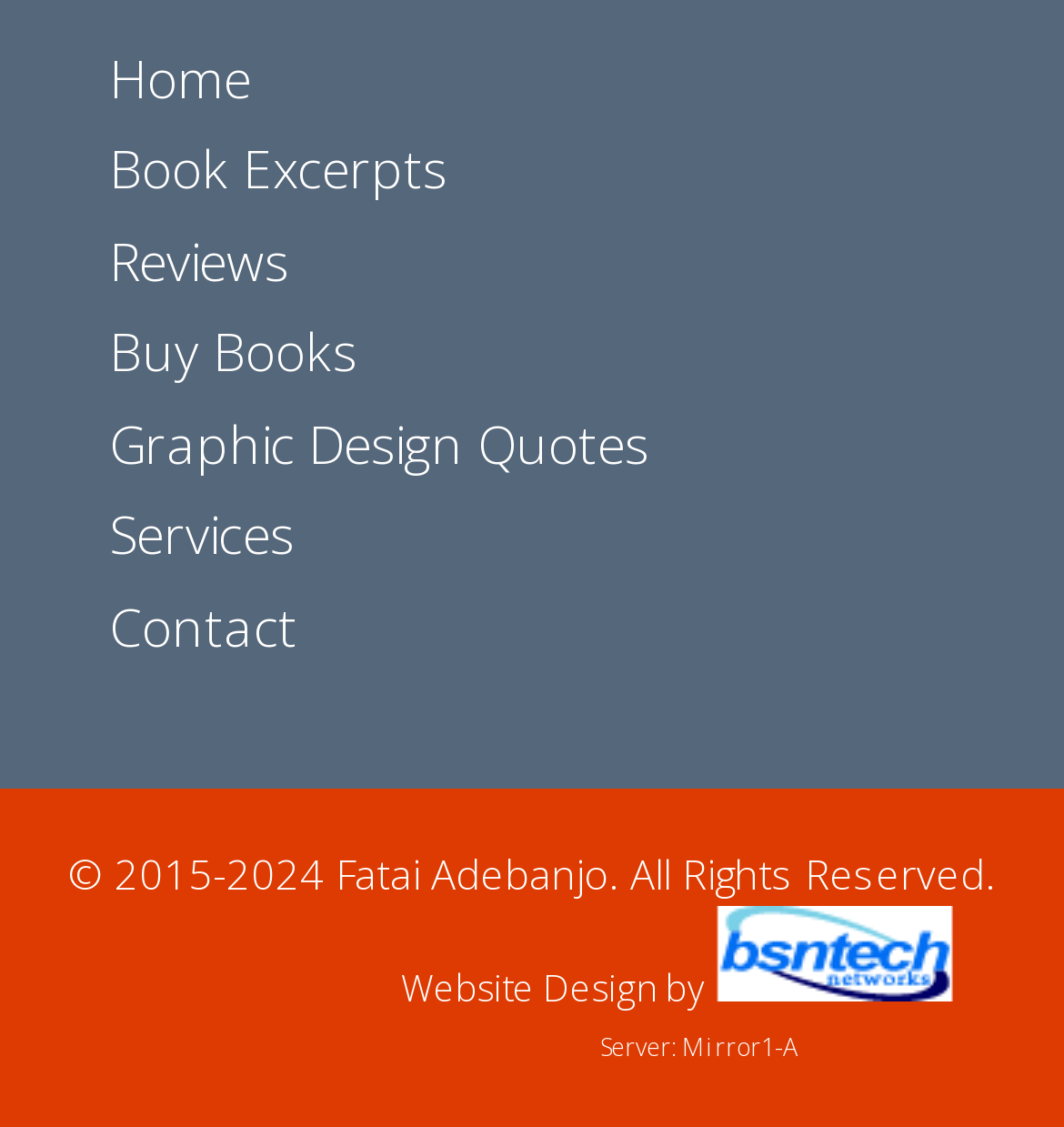How many links are in the top navigation bar?
Using the image, give a concise answer in the form of a single word or short phrase.

6